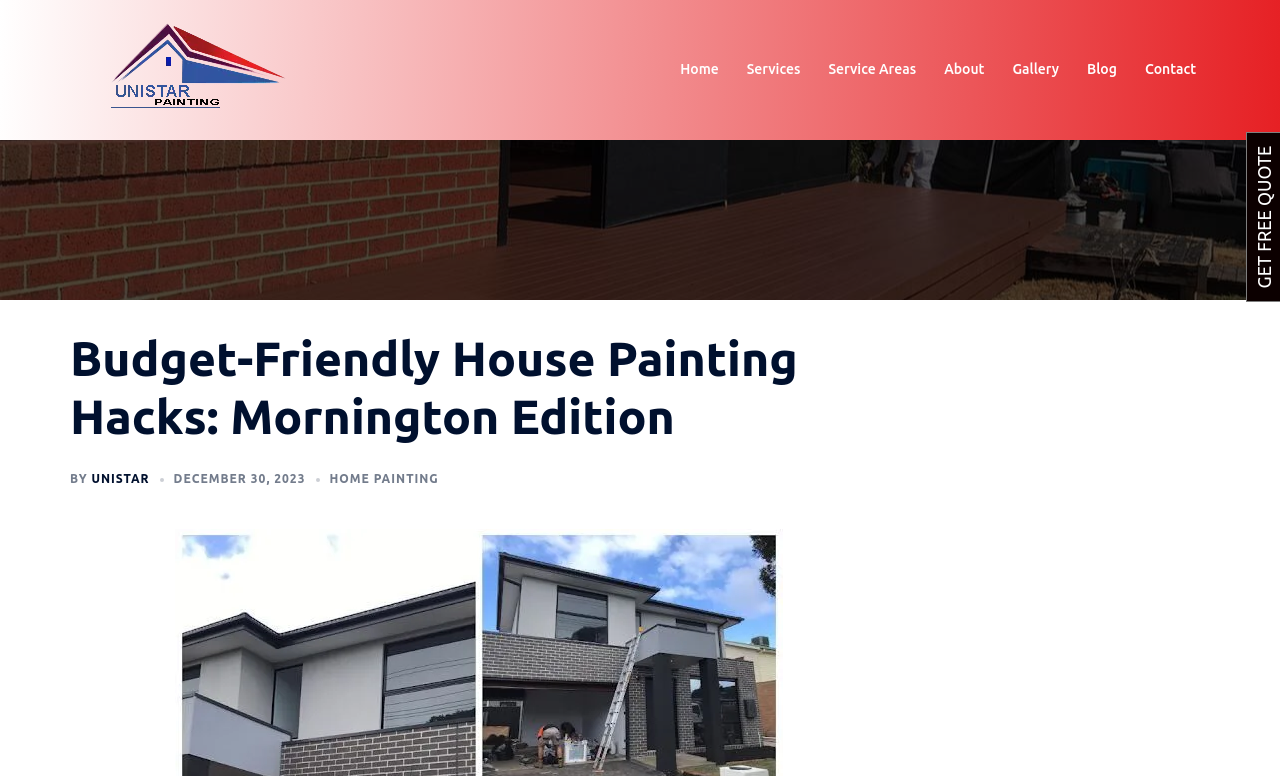Using the description "Gallery", locate and provide the bounding box of the UI element.

[0.791, 0.075, 0.827, 0.105]